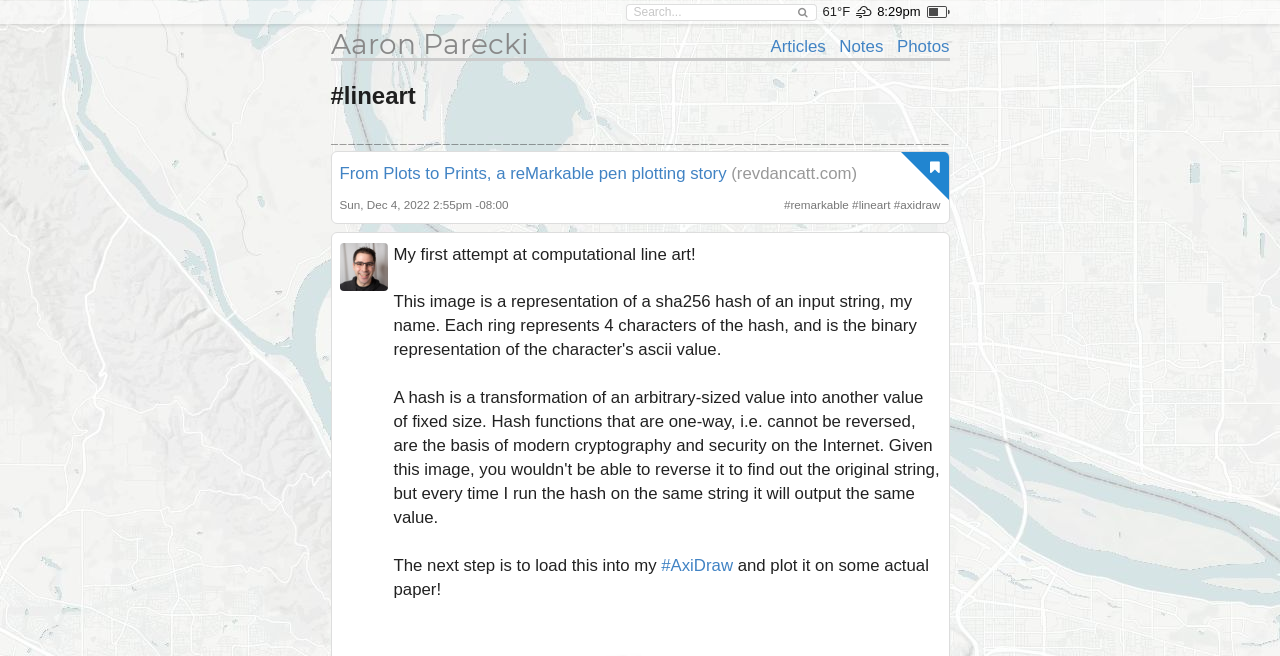Provide a thorough description of this webpage.

The webpage is about Aaron Parecki, with a prominent heading displaying his name at the top left. Below the heading, there is a search bar with a placeholder text "Search..." at the top center. To the right of the search bar, there is a section displaying the current weather in Portland, showing the temperature, weather condition, and time.

Below the weather section, there are three links: "Articles", "Notes", and "Photos", aligned horizontally and centered on the page. 

Further down, there is a heading "#lineart" at the top left, followed by an image below it. The image is quite large, taking up most of the width of the page.

Under the image, there is a section with a link to an article titled "From Plots to Prints, a reMarkable pen plotting story" at the top left. Below the article title, there is a link to the source website "(revdancatt.com)". 

To the right of the article title, there is a link to a specific date and time, "Sun, Dec 4, 2022 2:55pm -08:00", followed by a series of links and hashtags, including "remarkable", "lineart", and "axidraw". 

Below this section, there is an image of Aaron Parecki at the top left, followed by a paragraph of text describing his attempt at computational line art. The text is divided into three sections, with a link to "#AxiDraw" in the middle section.